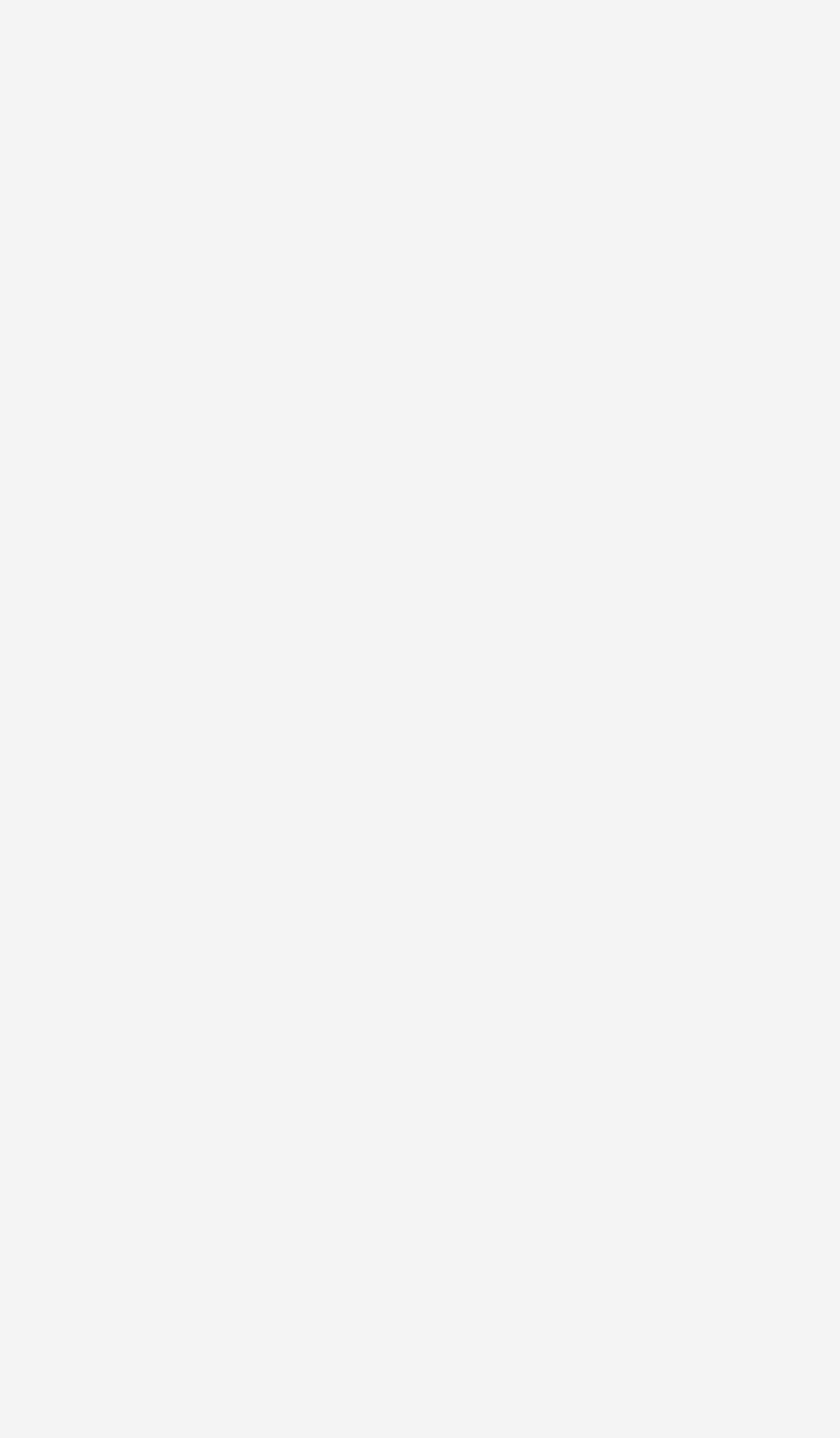Please find the bounding box coordinates of the element that must be clicked to perform the given instruction: "Go to CAREER". The coordinates should be four float numbers from 0 to 1, i.e., [left, top, right, bottom].

[0.051, 0.456, 0.213, 0.487]